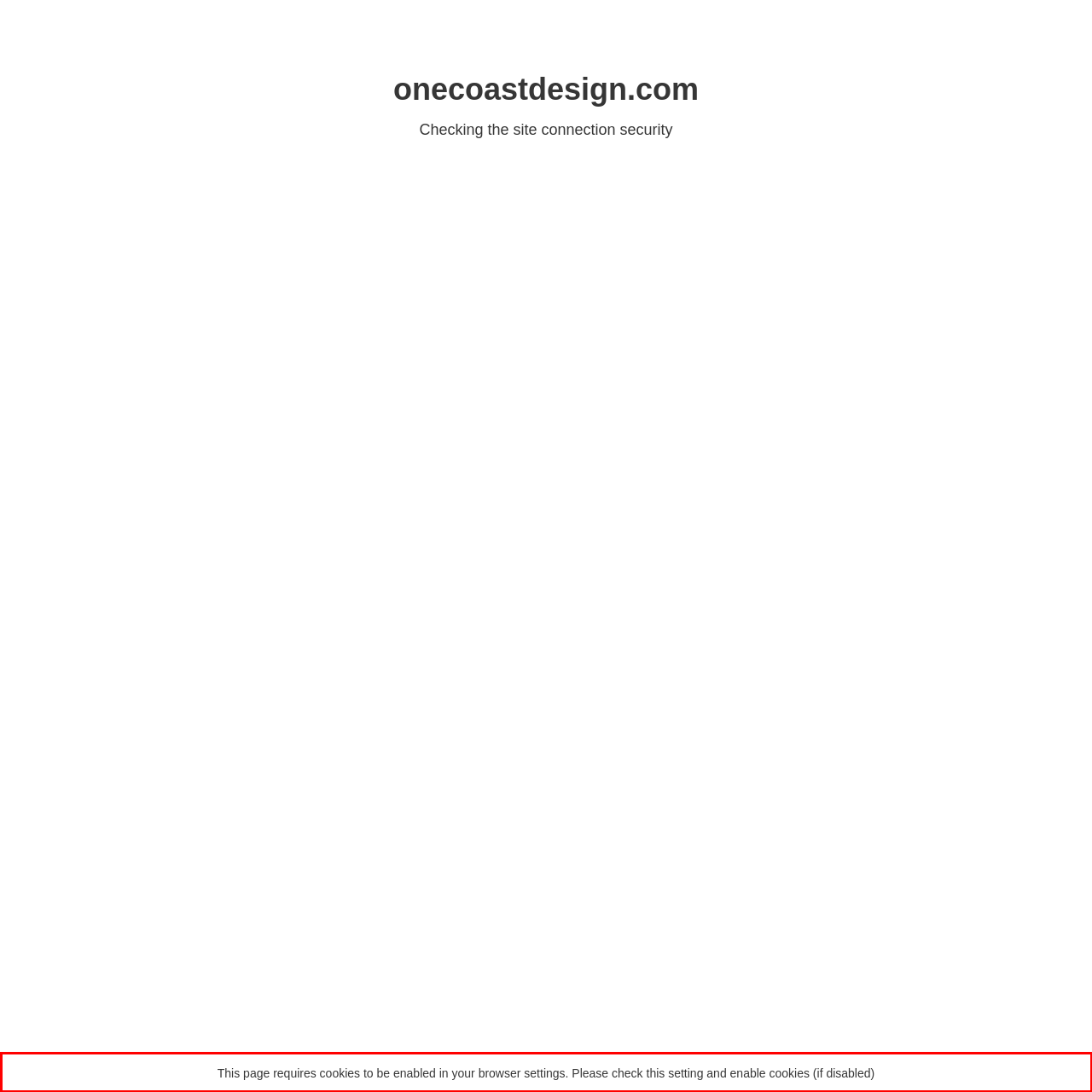Please examine the webpage screenshot and extract the text within the red bounding box using OCR.

This page requires cookies to be enabled in your browser settings. Please check this setting and enable cookies (if disabled)